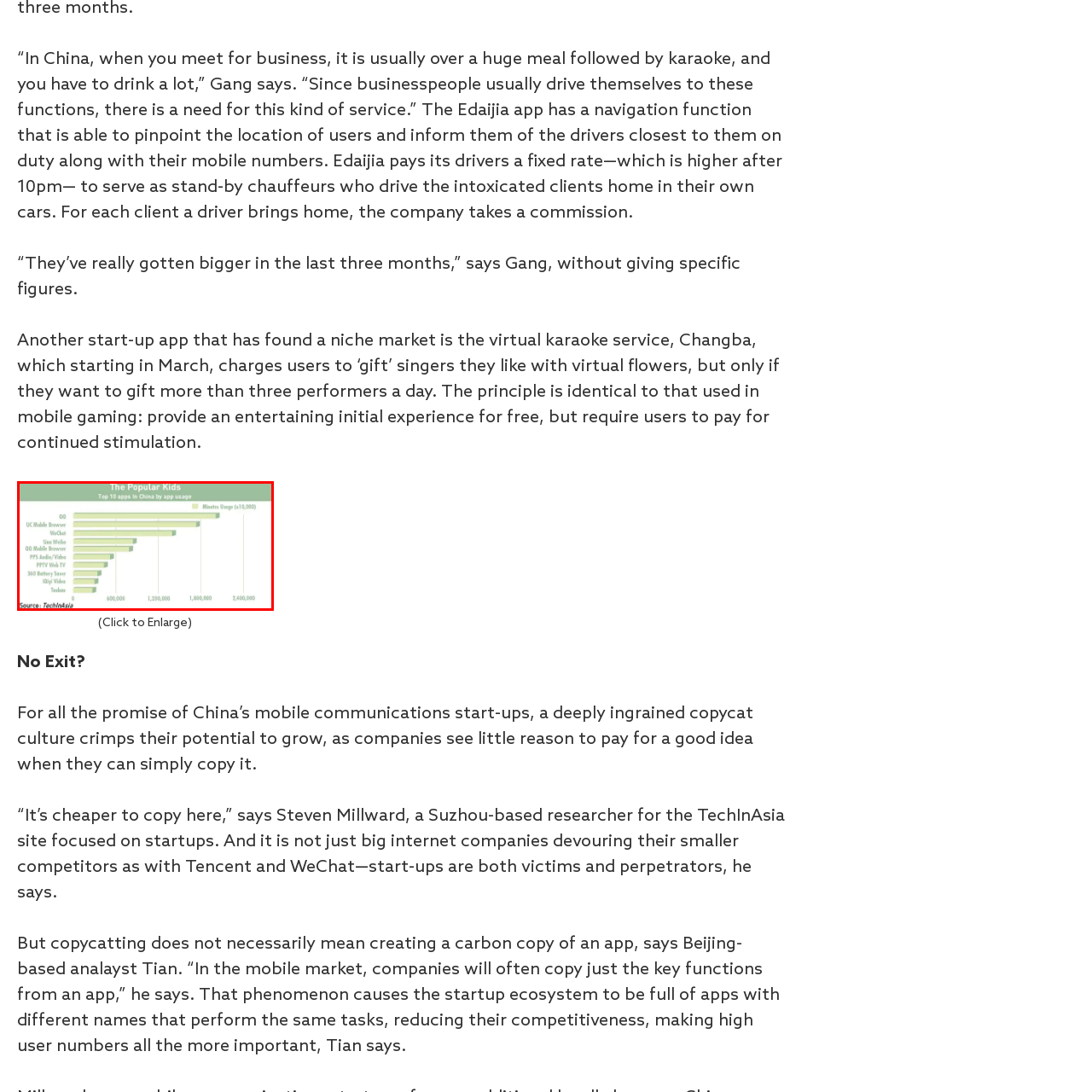Analyze the picture enclosed by the red bounding box and provide a single-word or phrase answer to this question:
How many users does WeChat have?

Not specified